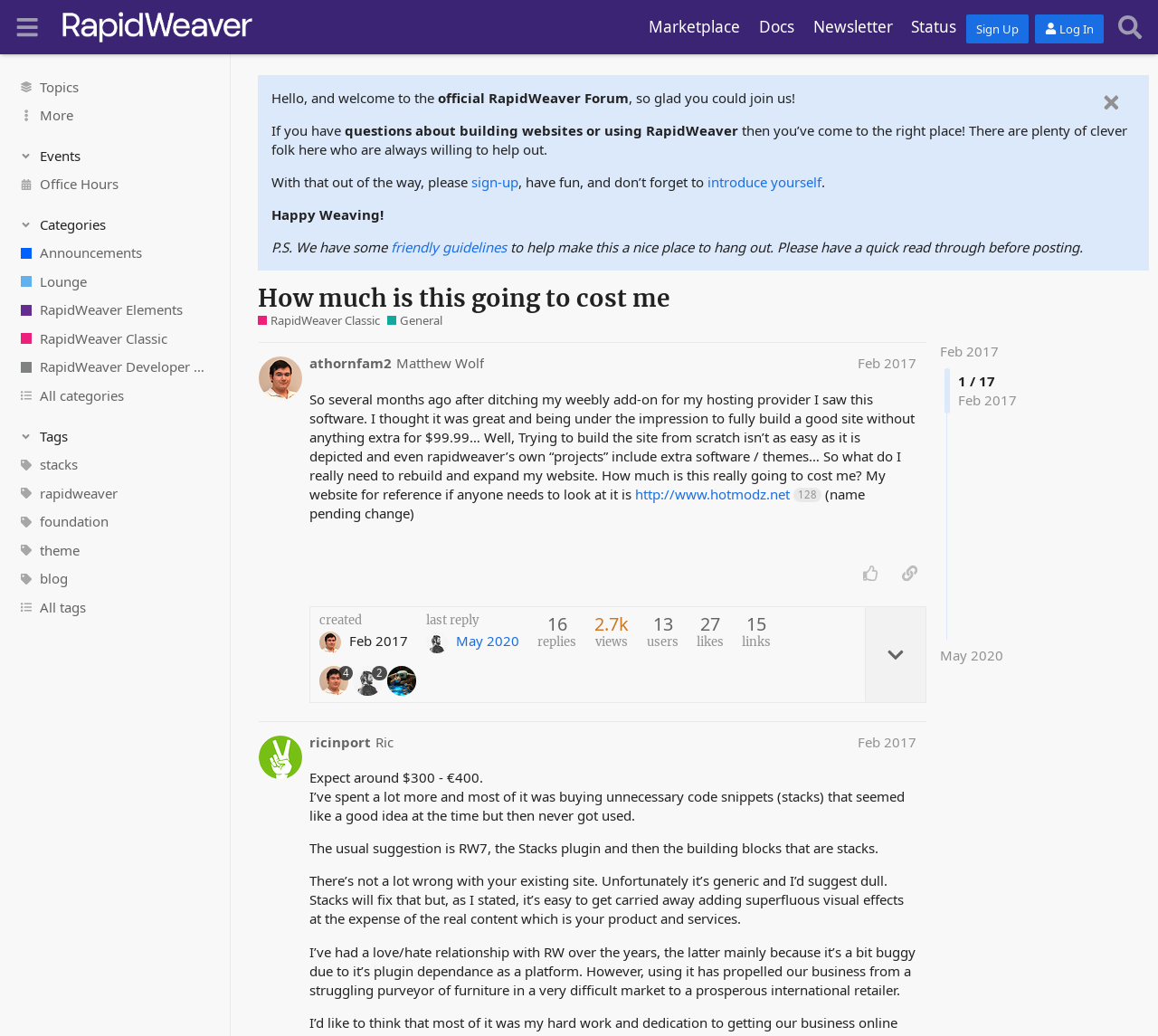Please find the bounding box for the UI element described by: "title="zeebe"".

[0.334, 0.643, 0.363, 0.671]